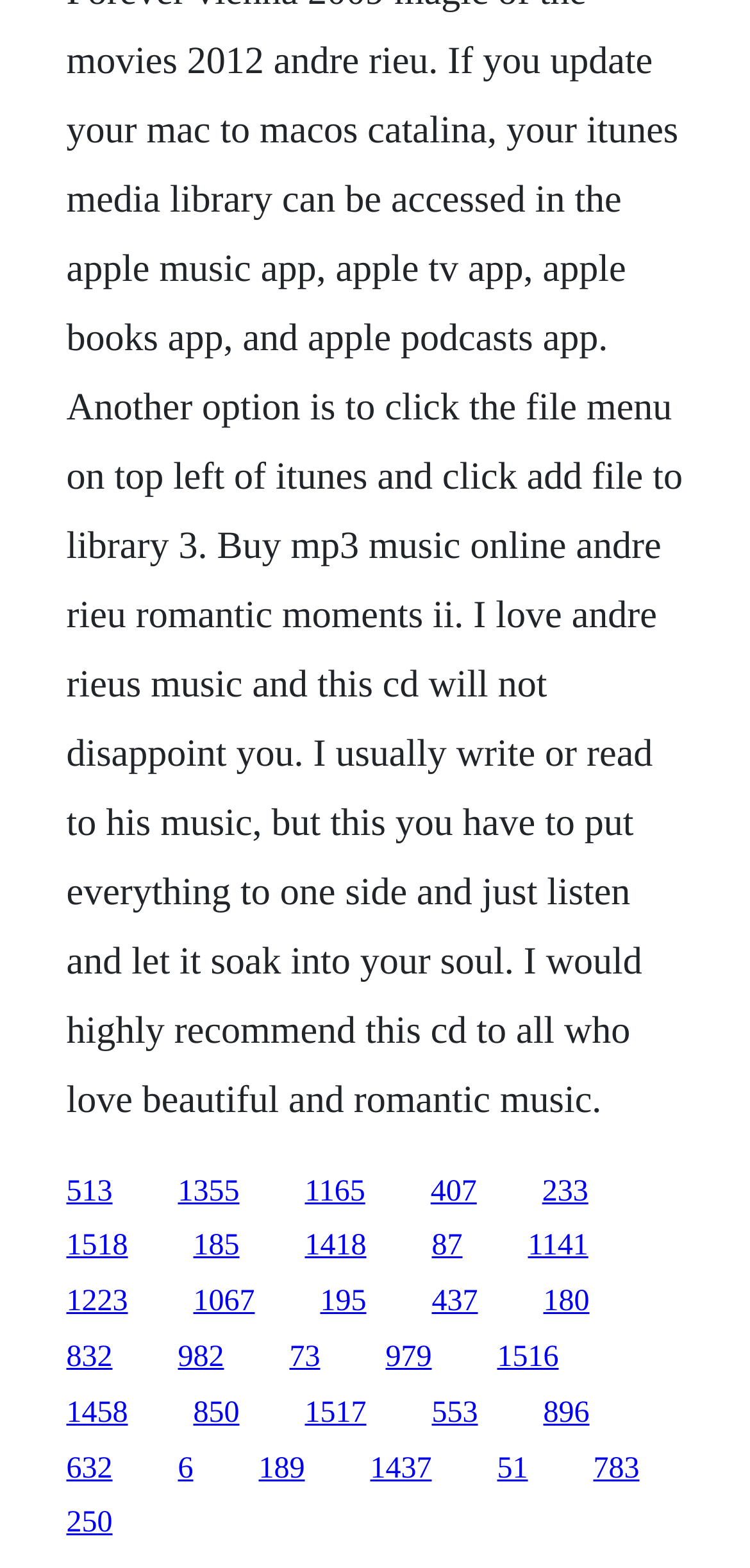Please locate the bounding box coordinates of the element that should be clicked to complete the given instruction: "click the first link".

[0.088, 0.749, 0.15, 0.77]